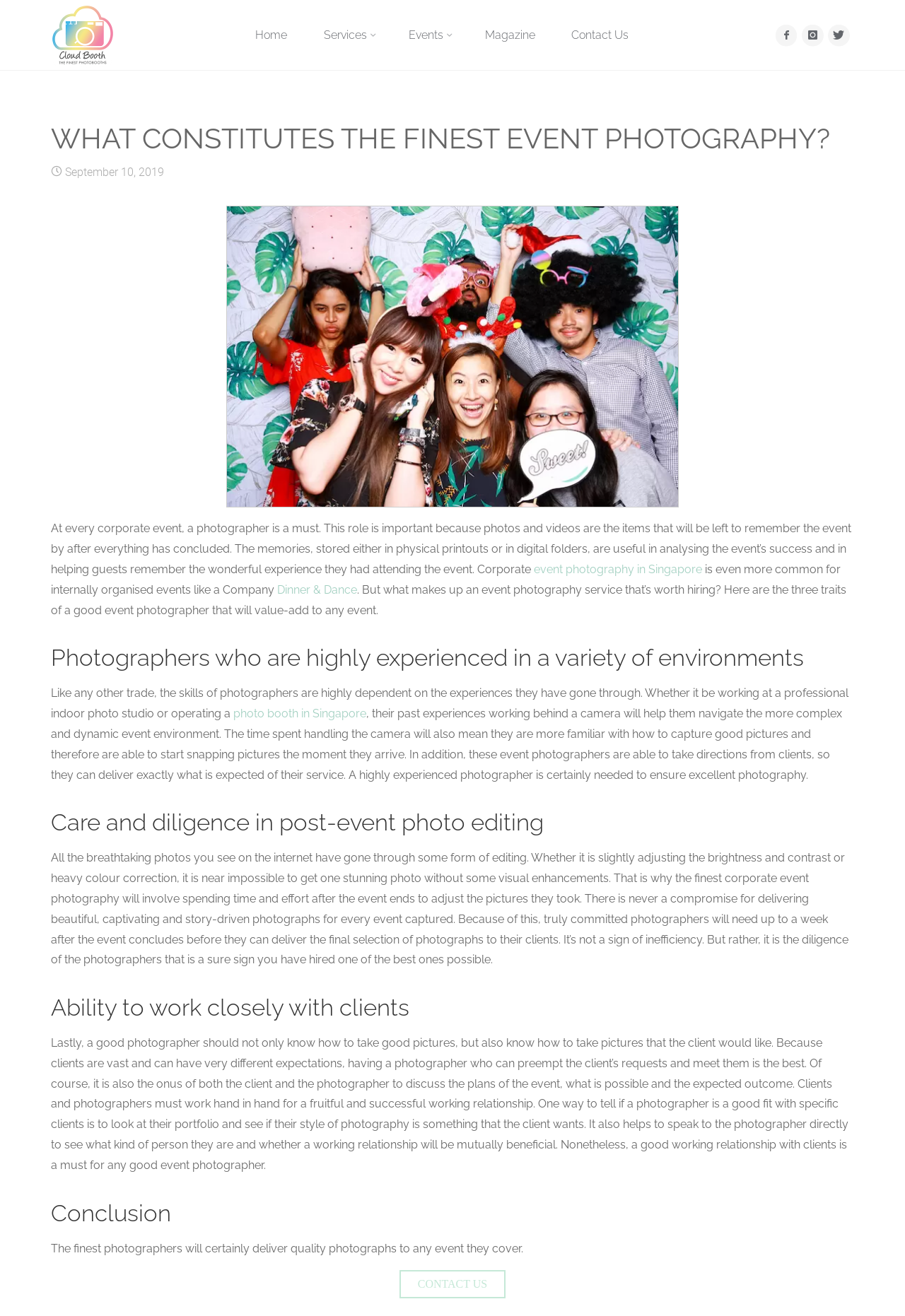What makes an event photography service worth hiring?
Based on the image, give a concise answer in the form of a single word or short phrase.

Three traits